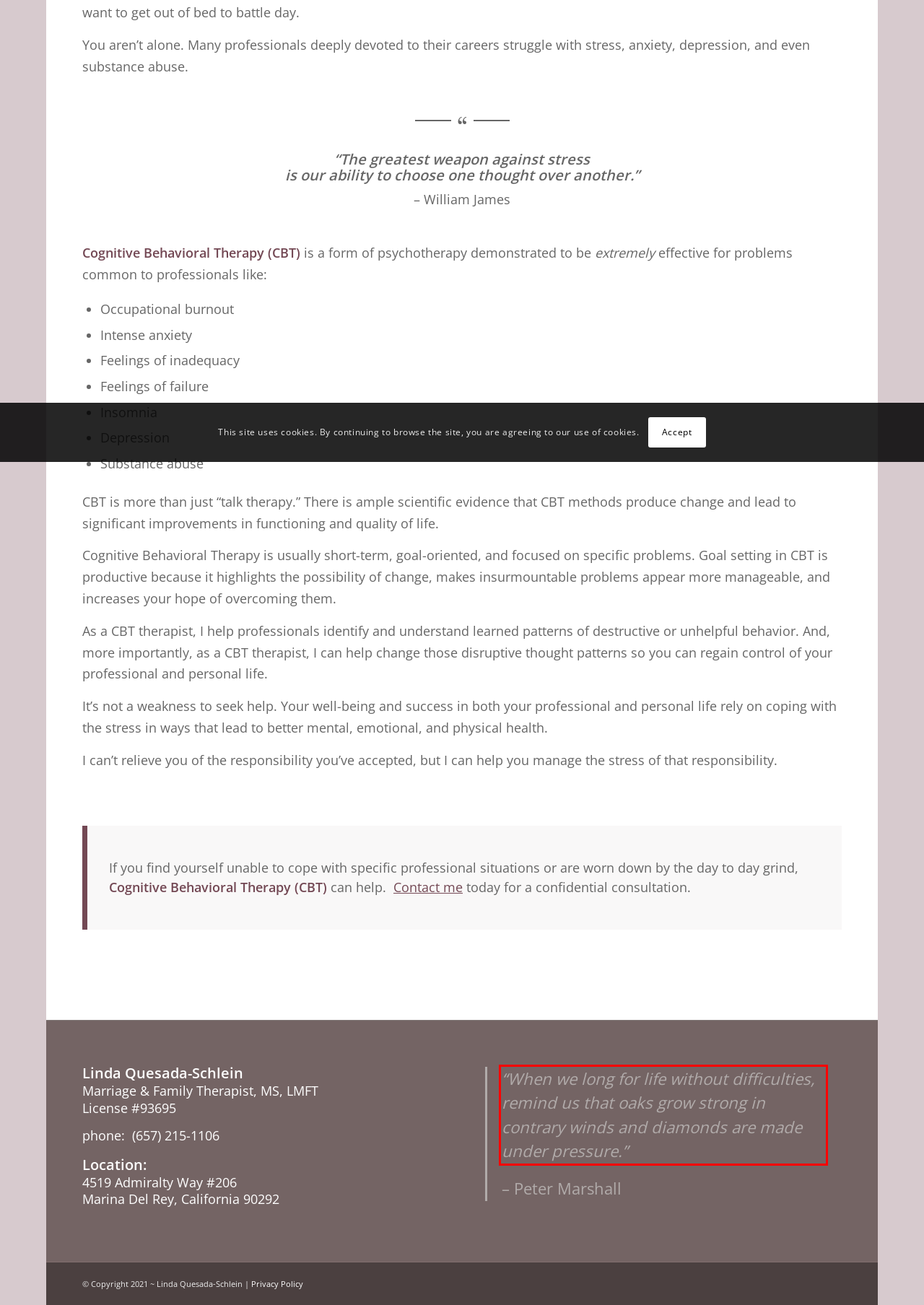Please perform OCR on the text within the red rectangle in the webpage screenshot and return the text content.

“When we long for life without difficulties, remind us that oaks grow strong in contrary winds and diamonds are made under pressure.”